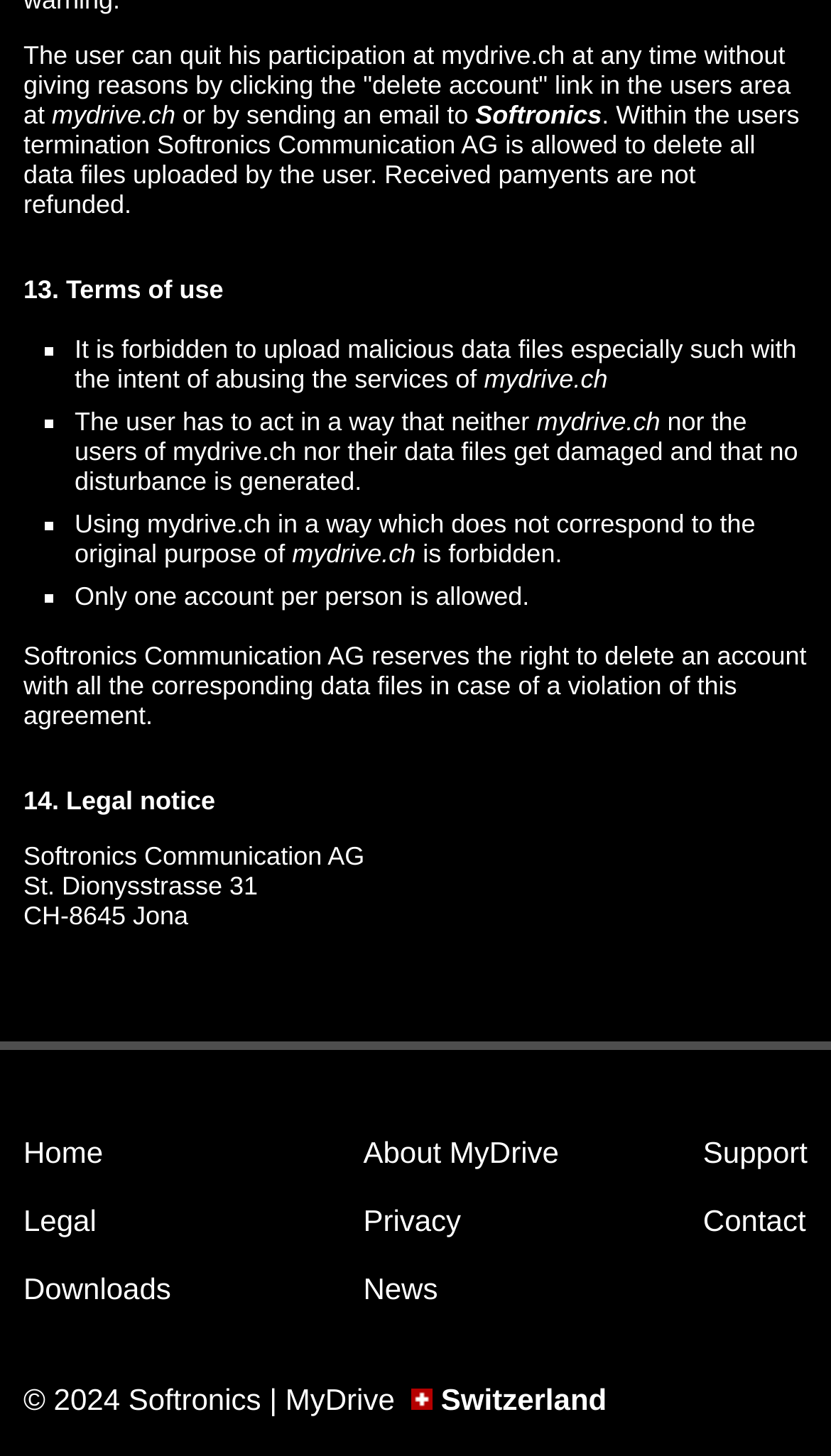Could you find the bounding box coordinates of the clickable area to complete this instruction: "visit the 'Home' page"?

[0.028, 0.78, 0.124, 0.803]